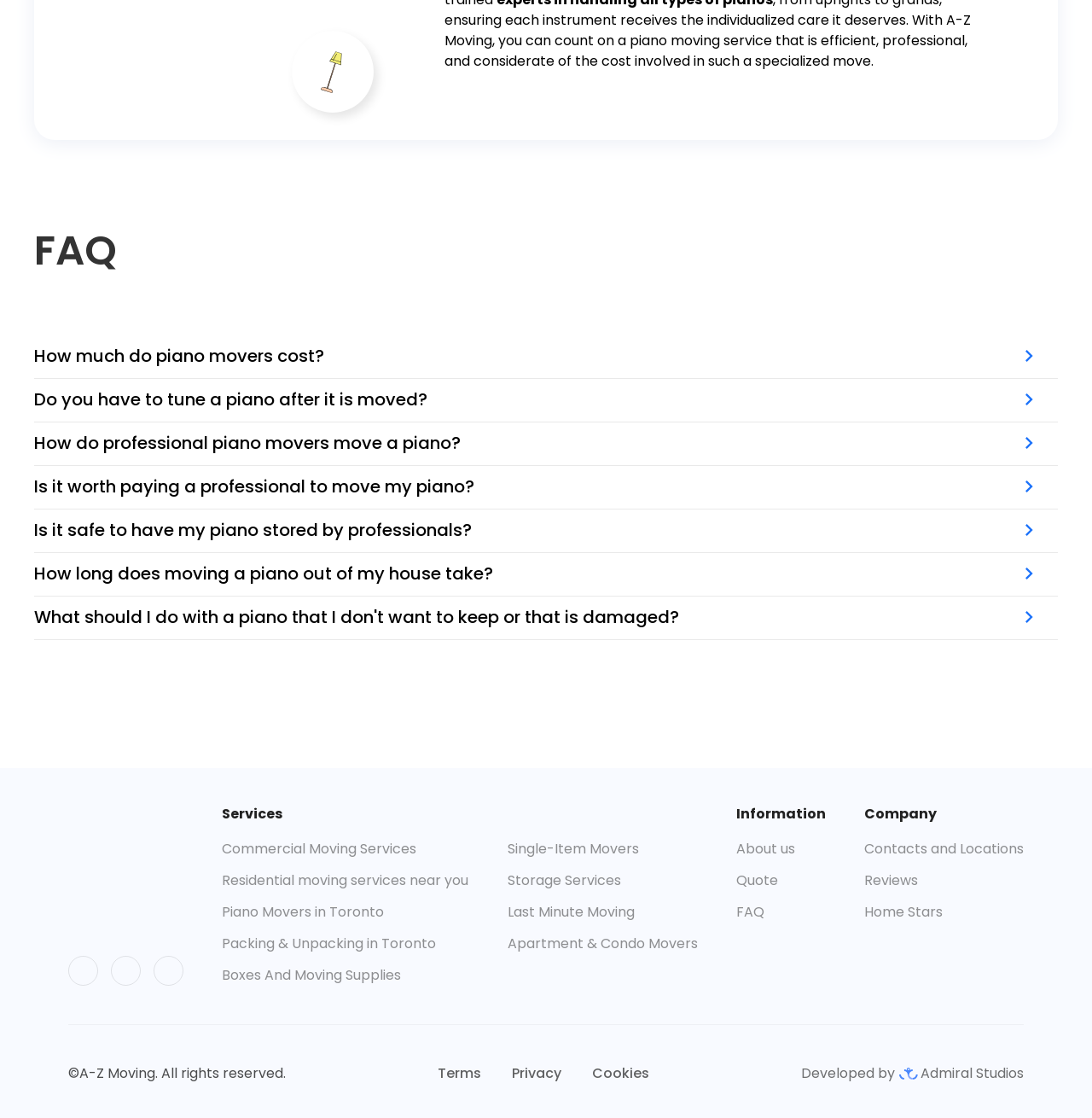Please provide a detailed answer to the question below based on the screenshot: 
What is the focus of the piano moving service?

The focus of the piano moving service can be inferred from the introductory text at the top of the webpage, which describes the service as 'efficient, professional, and considerate of the cost involved in such a specialized move'.